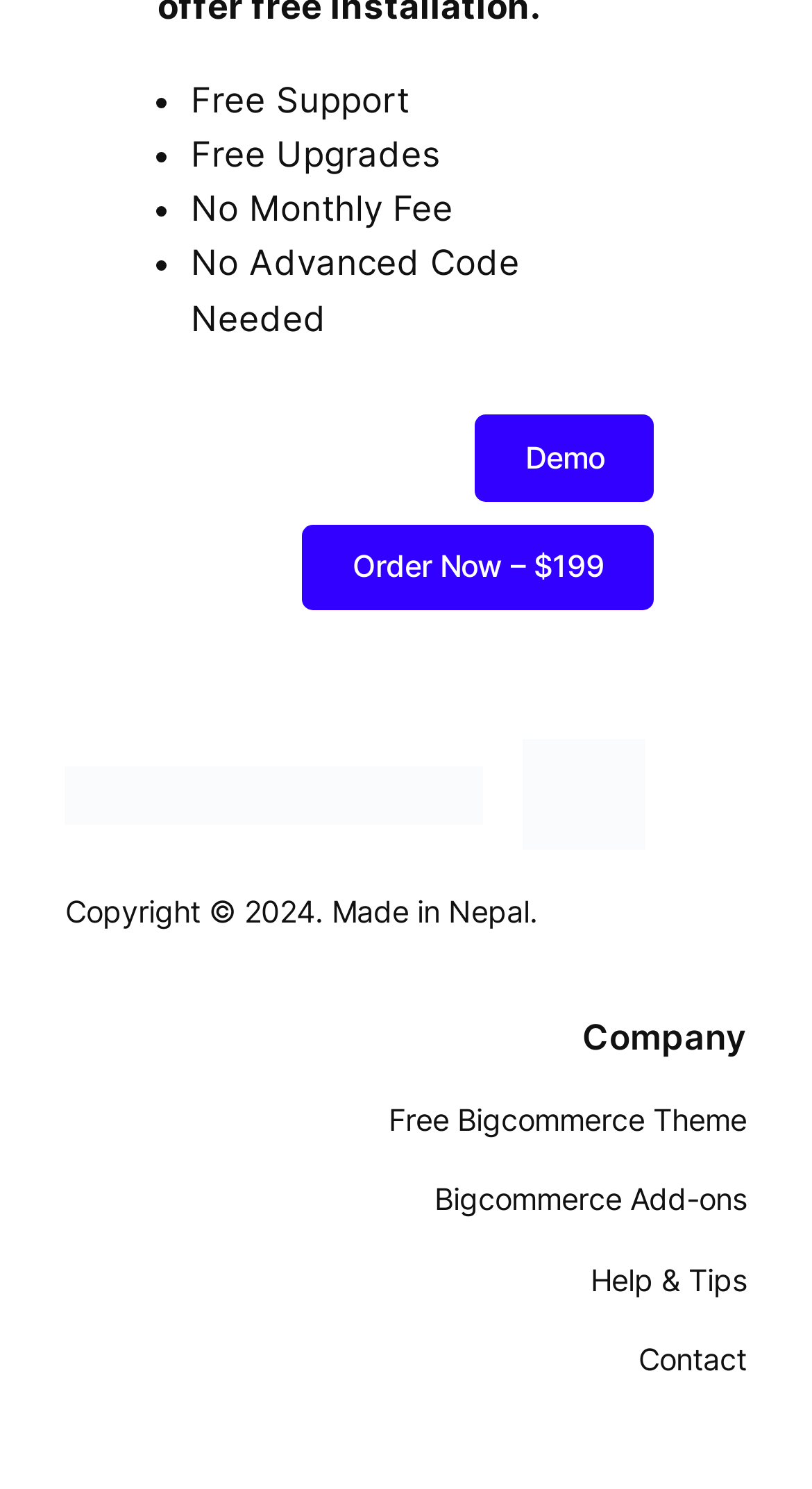What is the theme of the product?
Answer the question based on the image using a single word or a brief phrase.

Bigcommerce